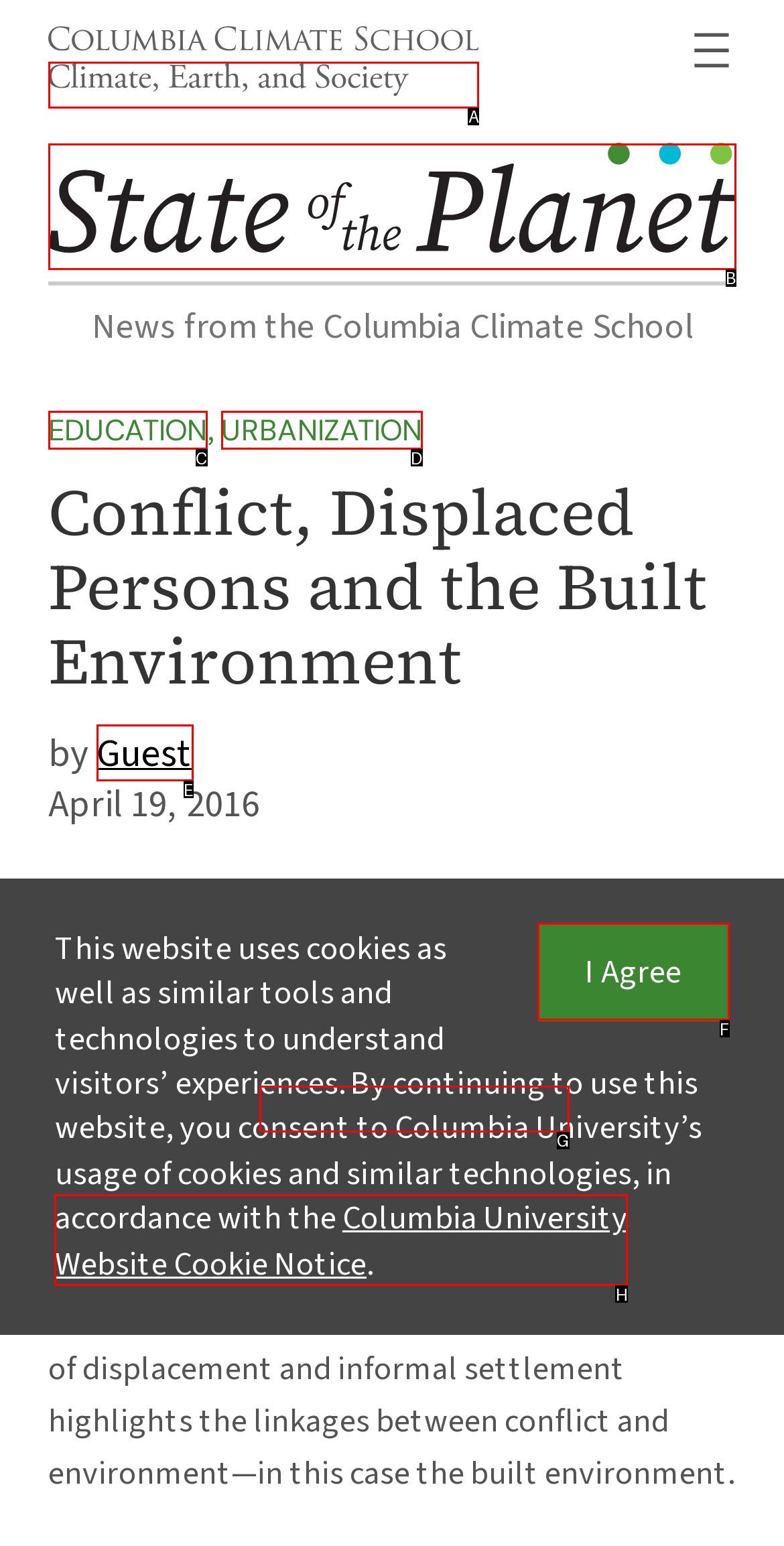Based on the task: Click the link to Columbia Climate School, which UI element should be clicked? Answer with the letter that corresponds to the correct option from the choices given.

A